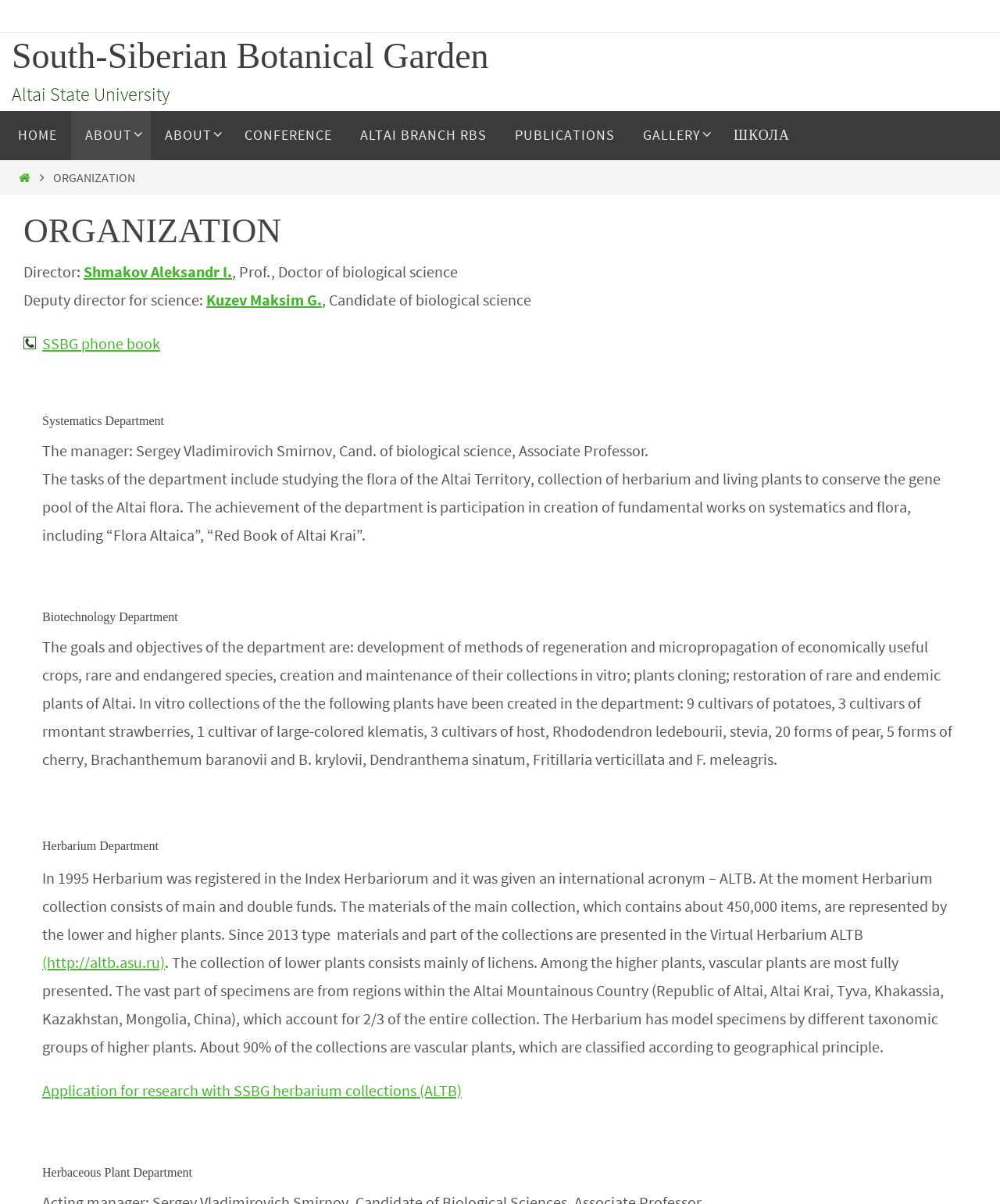What is the link to the Virtual Herbarium ALTB?
Kindly offer a detailed explanation using the data available in the image.

The link to the Virtual Herbarium ALTB can be found in the section 'Herbarium Department' on the webpage. It is mentioned that since 2013, type materials and part of the collections are presented in the Virtual Herbarium ALTB, and the link is provided as '(http://altb.asu.ru)'.